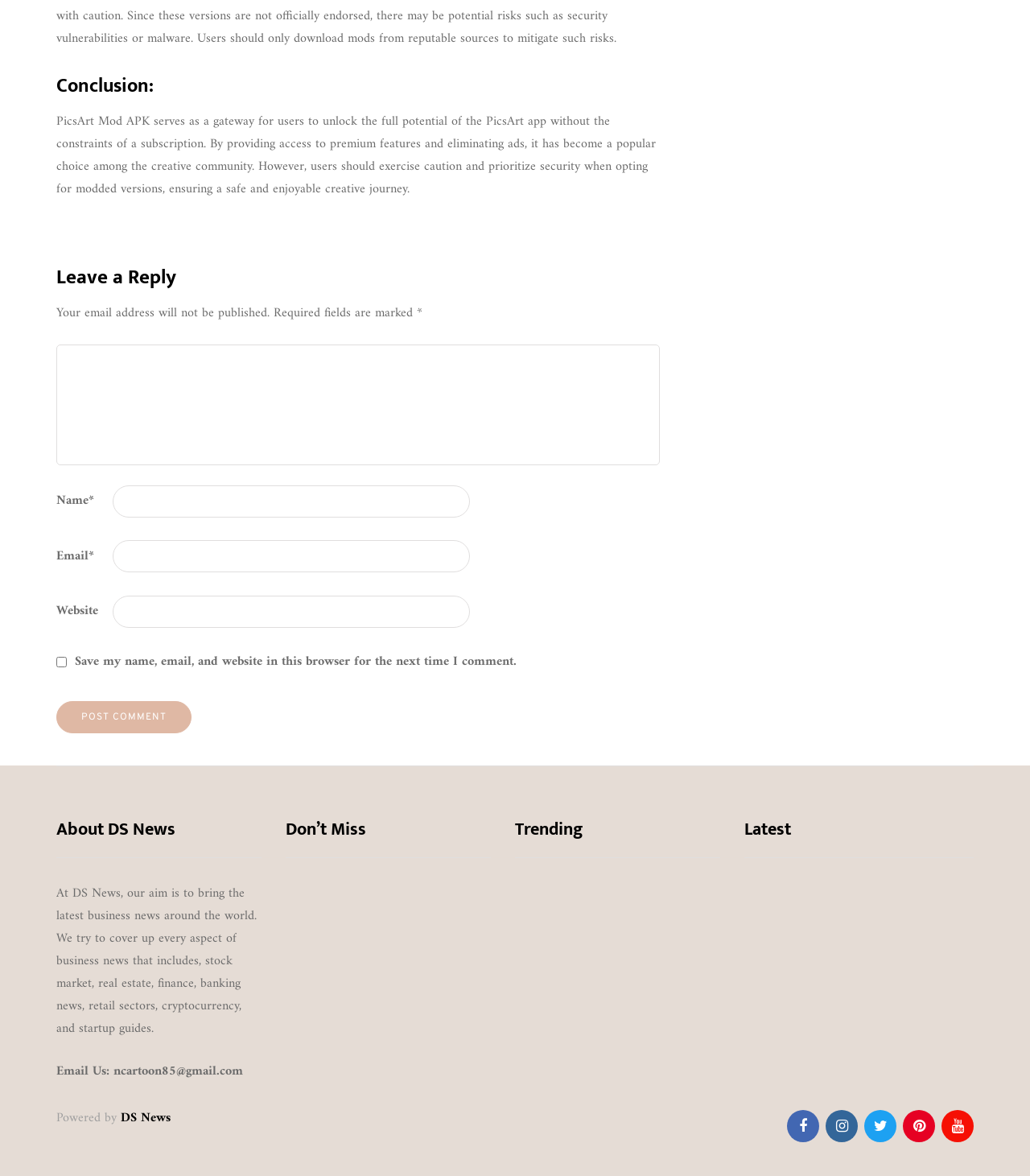What is required to leave a reply?
Could you answer the question with a detailed and thorough explanation?

The text 'Required fields are marked' and the presence of required fields 'Name' and 'Email' indicate that a name and email are required to leave a reply.